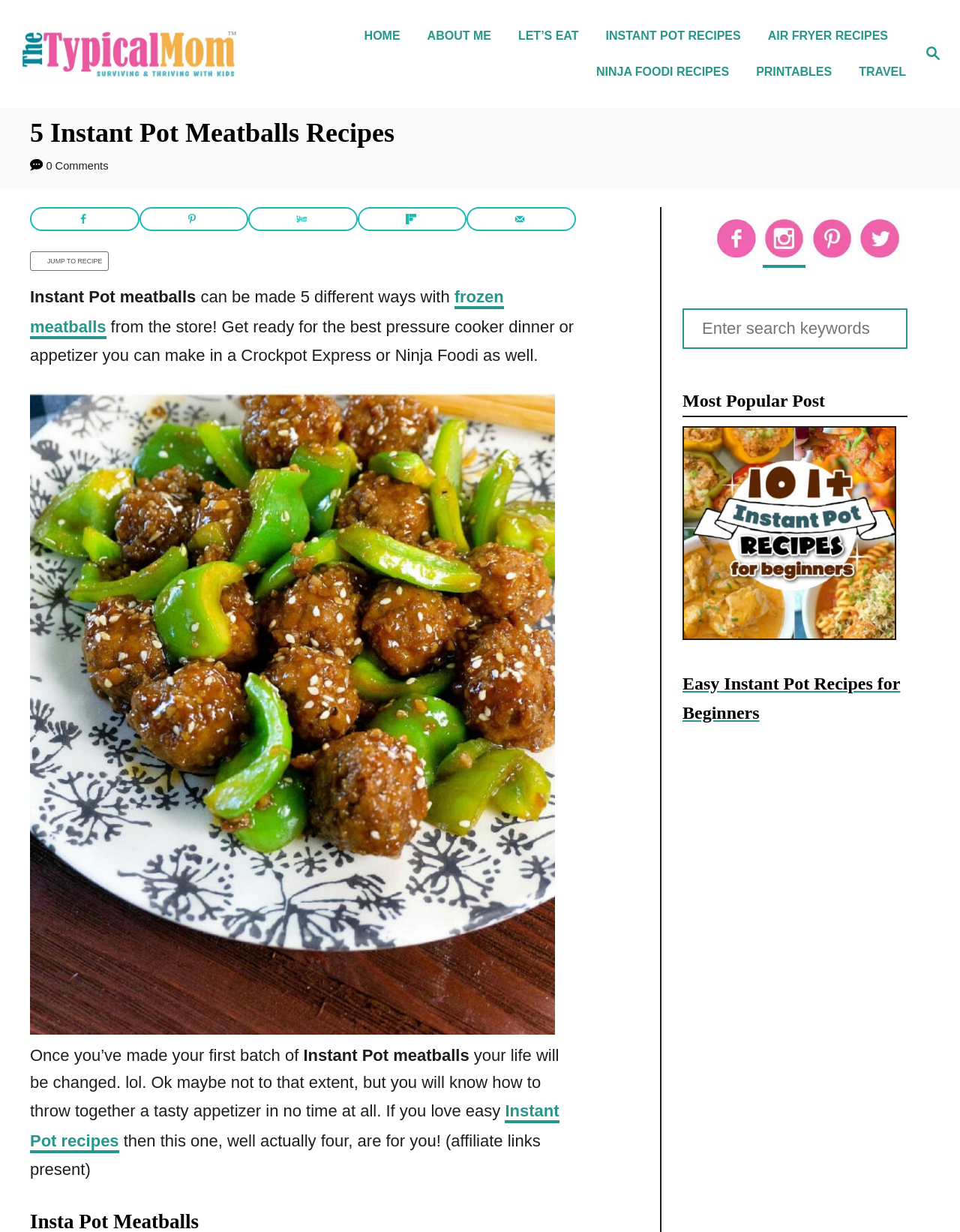What is the name of the website?
Identify the answer in the screenshot and reply with a single word or phrase.

The Typical Mom